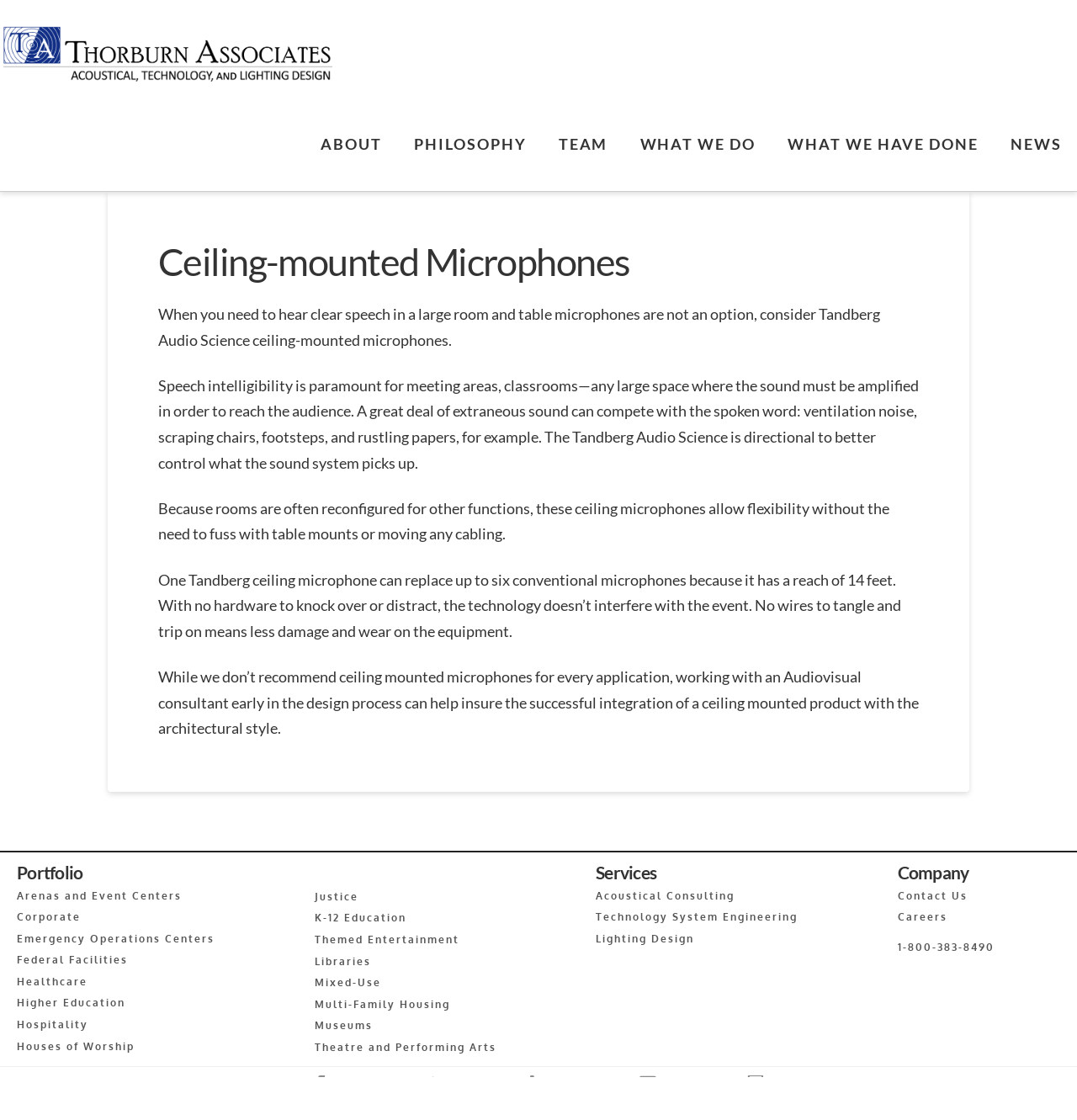Determine the bounding box coordinates for the region that must be clicked to execute the following instruction: "Read more about Ceiling-mounted Microphones".

[0.147, 0.216, 0.853, 0.252]